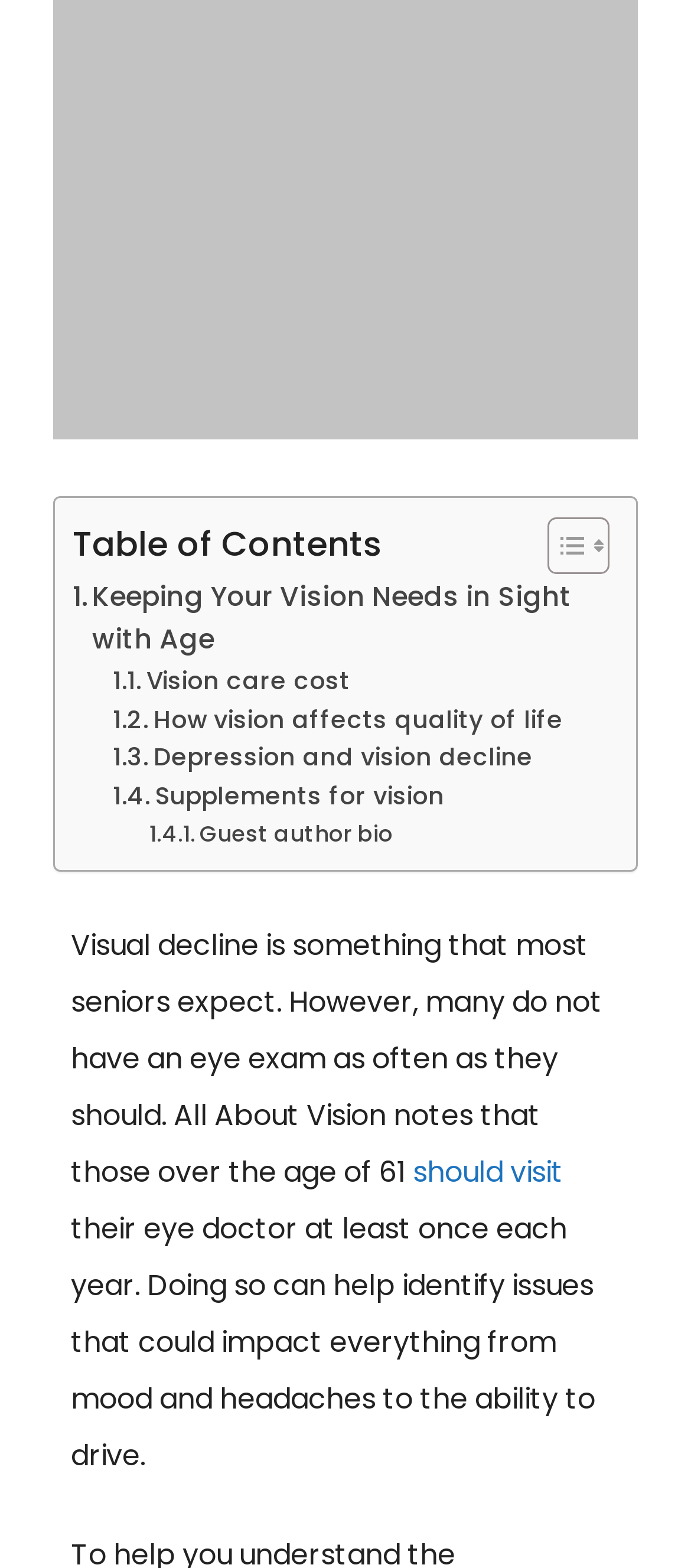Find the UI element described as: "Toggle" and predict its bounding box coordinates. Ensure the coordinates are four float numbers between 0 and 1, [left, top, right, bottom].

[0.754, 0.329, 0.869, 0.367]